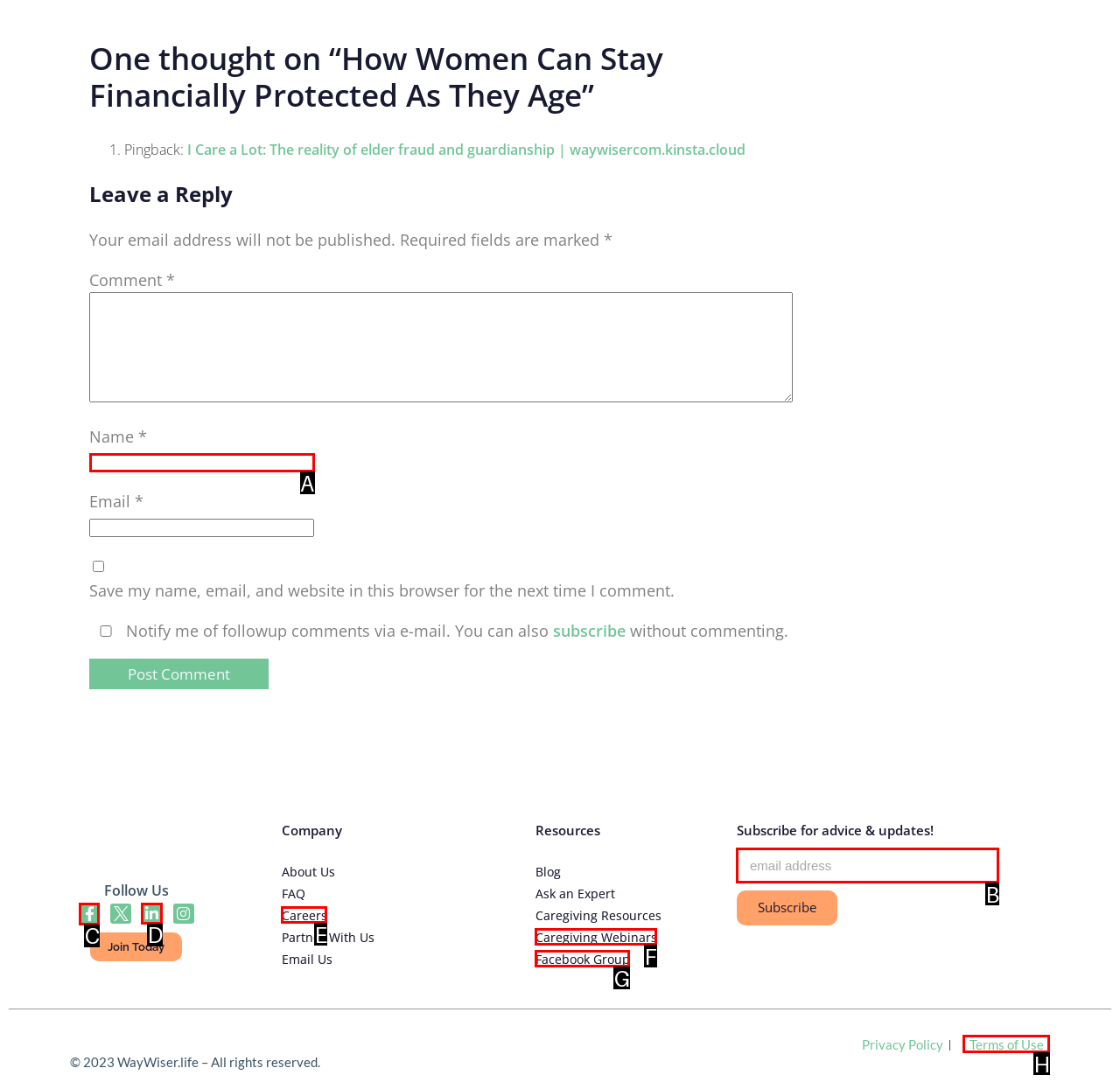Tell me which UI element to click to fulfill the given task: Follow us on Facebook. Respond with the letter of the correct option directly.

C